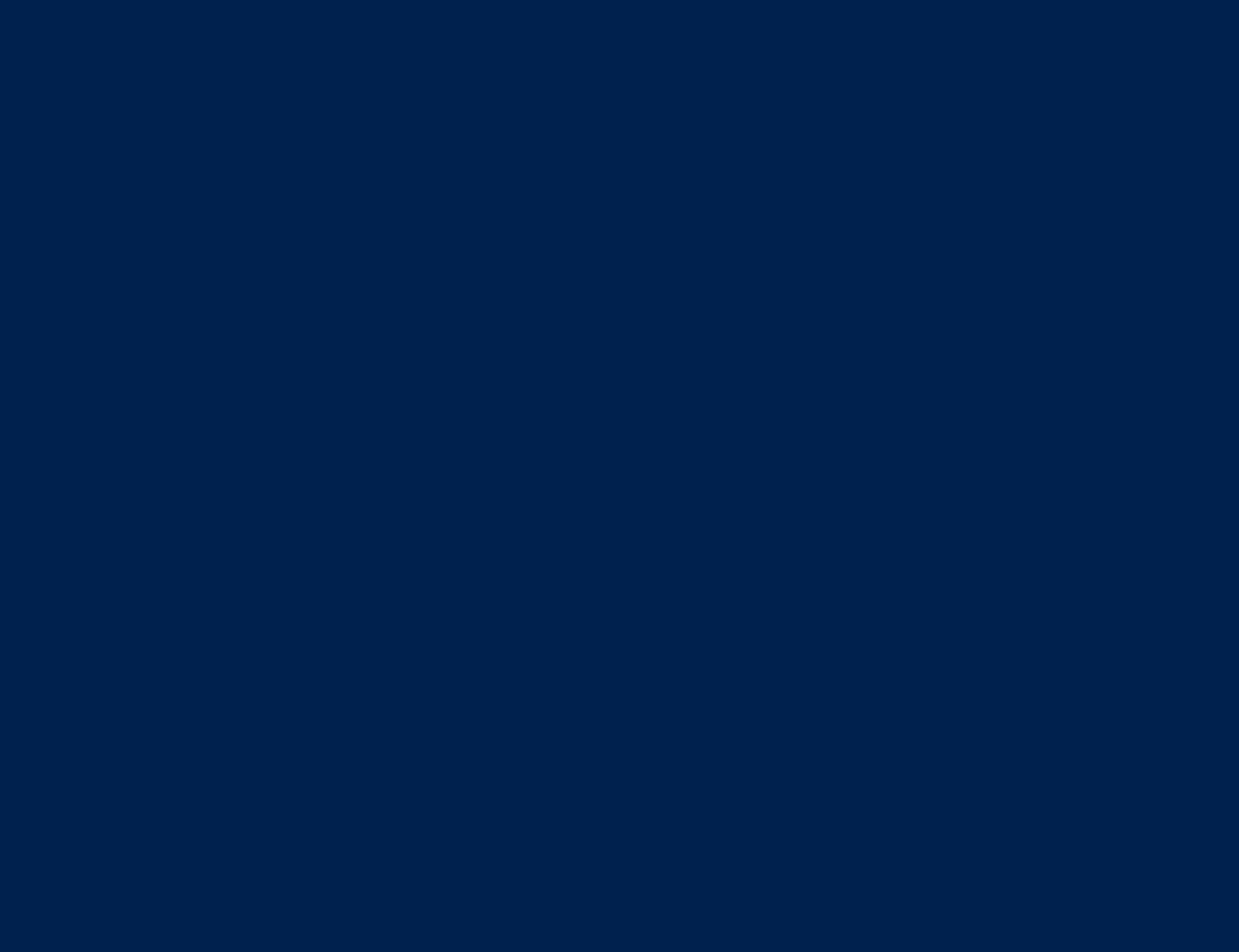Please determine the bounding box coordinates for the element that should be clicked to follow these instructions: "Read about Politique".

[0.516, 0.079, 0.566, 0.097]